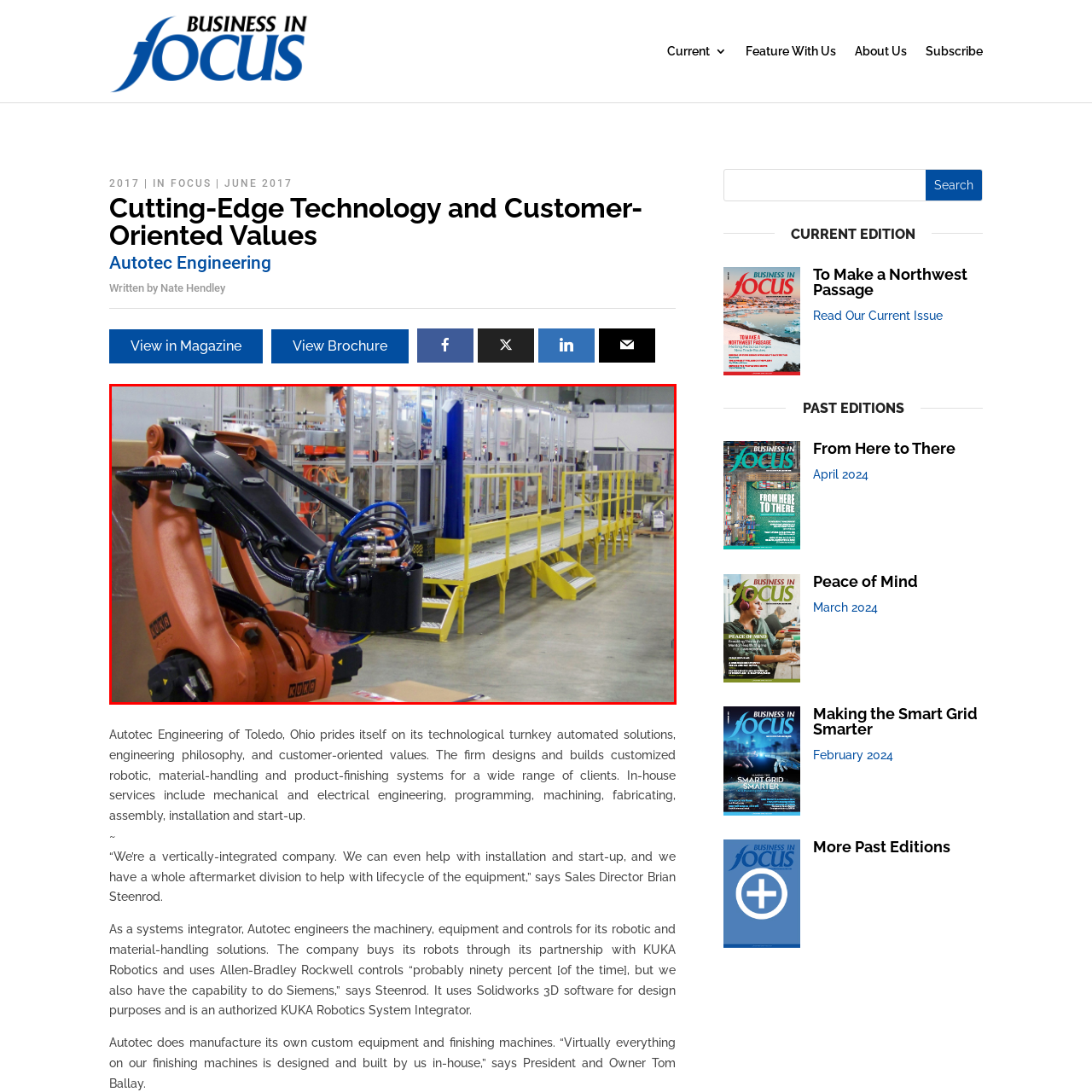What is visible in the background of the facility?
Inspect the highlighted part of the image and provide a single word or phrase as your answer.

Transparent compartments and assembly lines